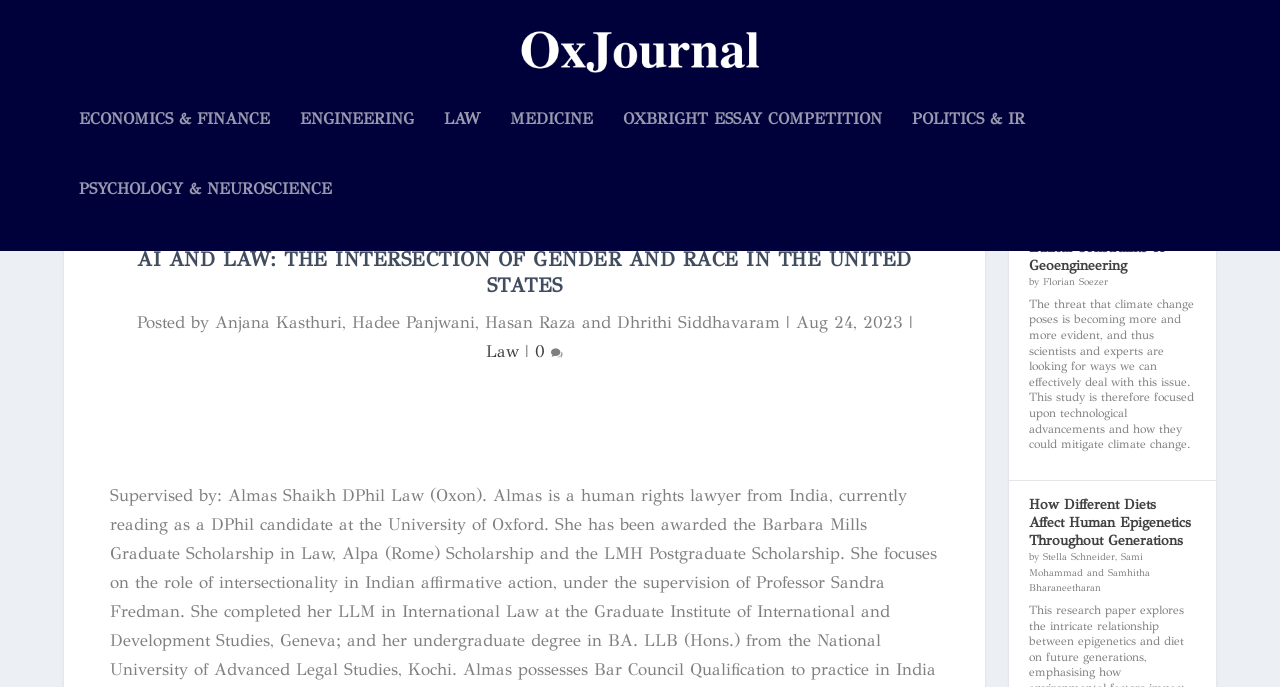What is the date of the article 'AI AND LAW: THE INTERSECTION OF GENDER AND RACE IN THE UNITED STATES'?
Provide a detailed and extensive answer to the question.

I found the date of the article by examining the text following the authors' names, which lists the date as Aug 24, 2023.